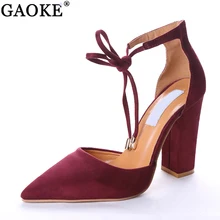Offer a detailed narrative of the image's content.

This image showcases a stylish pair of burgundy high heel shoes from the brand GAOKE. The shoes feature a pointed toe design and a distinctive cut-out style with a delicate ankle strap that ties in a bow, adding an elegant touch. The chunky, block heel not only provides stability but also enhances the overall chic aesthetic. Perfect for a variety of occasions, these shoes combine sophistication with a modern flair, making them a versatile addition to any wardrobe. Ideal for dressing up for parties or adding a fashionable touch to everyday outfits.